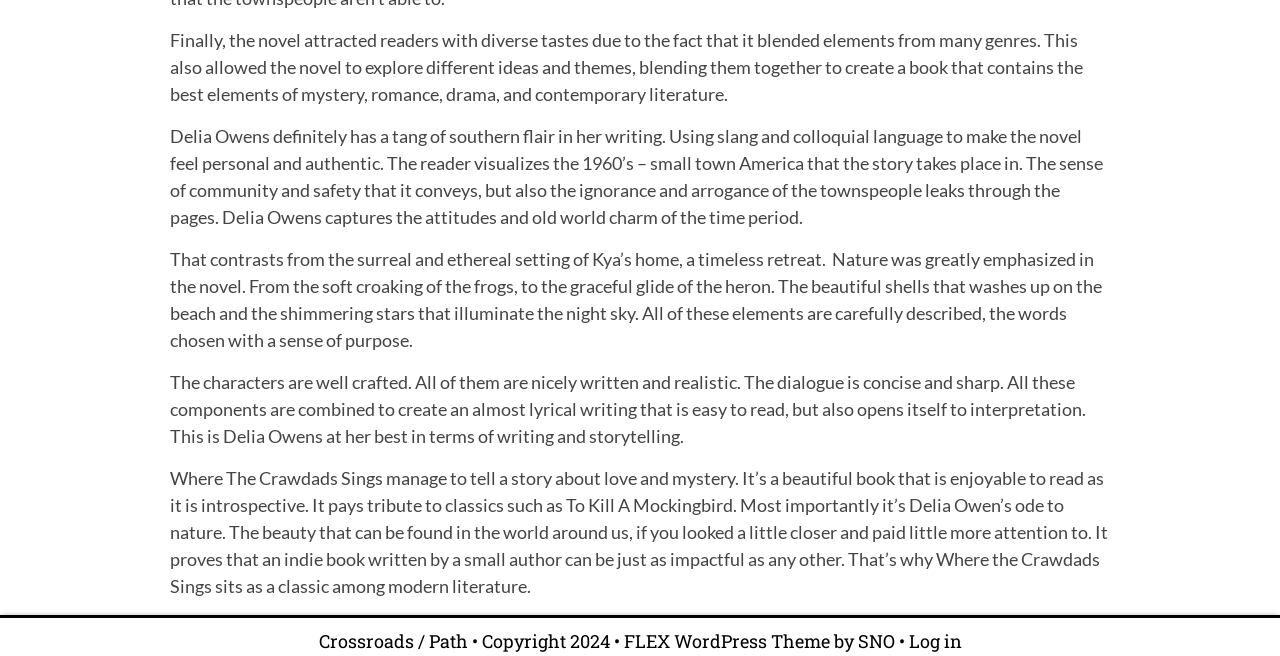Please determine the bounding box of the UI element that matches this description: FLEX WordPress Theme. The coordinates should be given as (top-left x, top-left y, bottom-right x, bottom-right y), with all values between 0 and 1.

[0.487, 0.958, 0.648, 0.995]